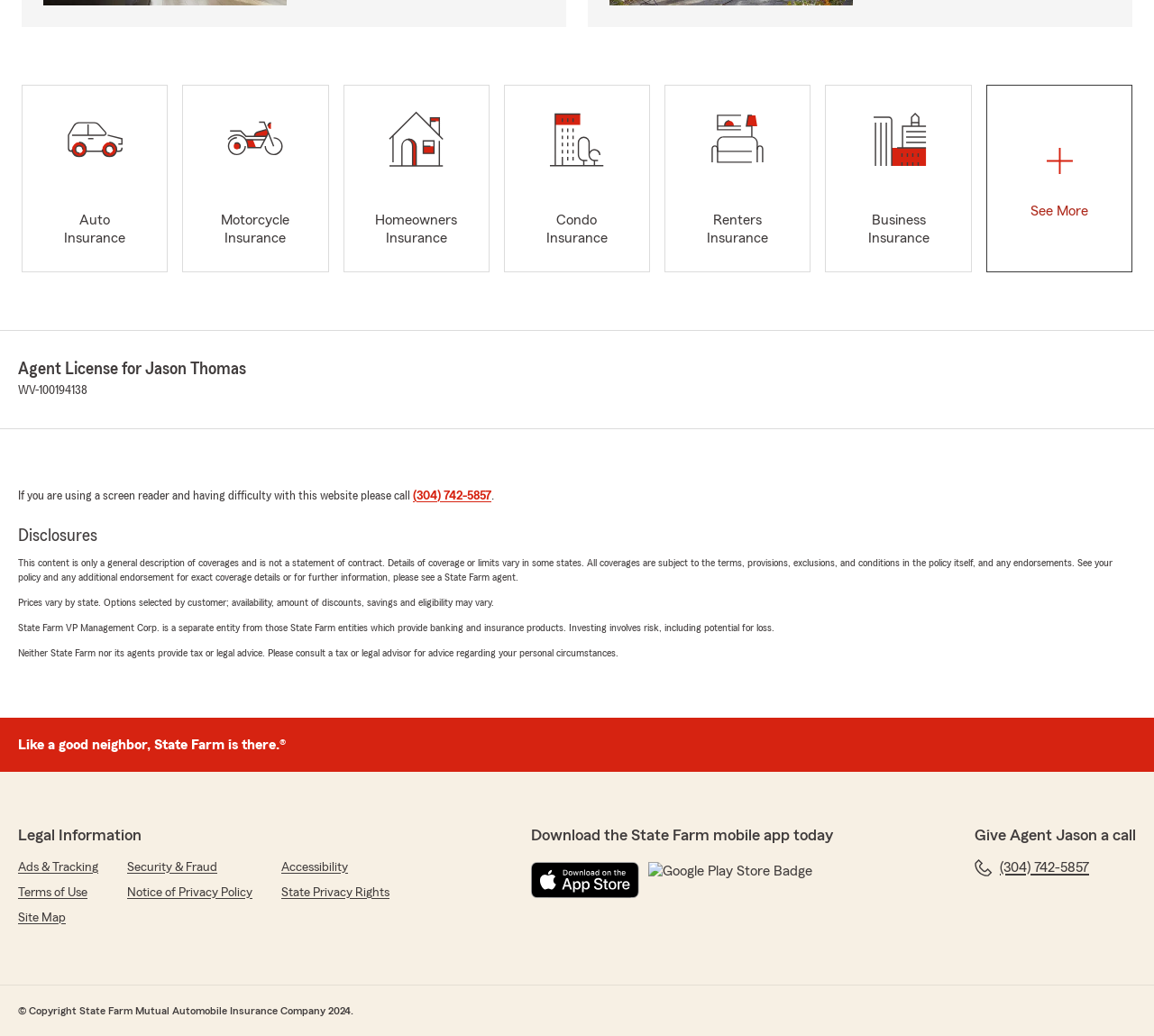Identify the bounding box coordinates for the region of the element that should be clicked to carry out the instruction: "Click Business Insurance". The bounding box coordinates should be four float numbers between 0 and 1, i.e., [left, top, right, bottom].

[0.715, 0.082, 0.842, 0.263]